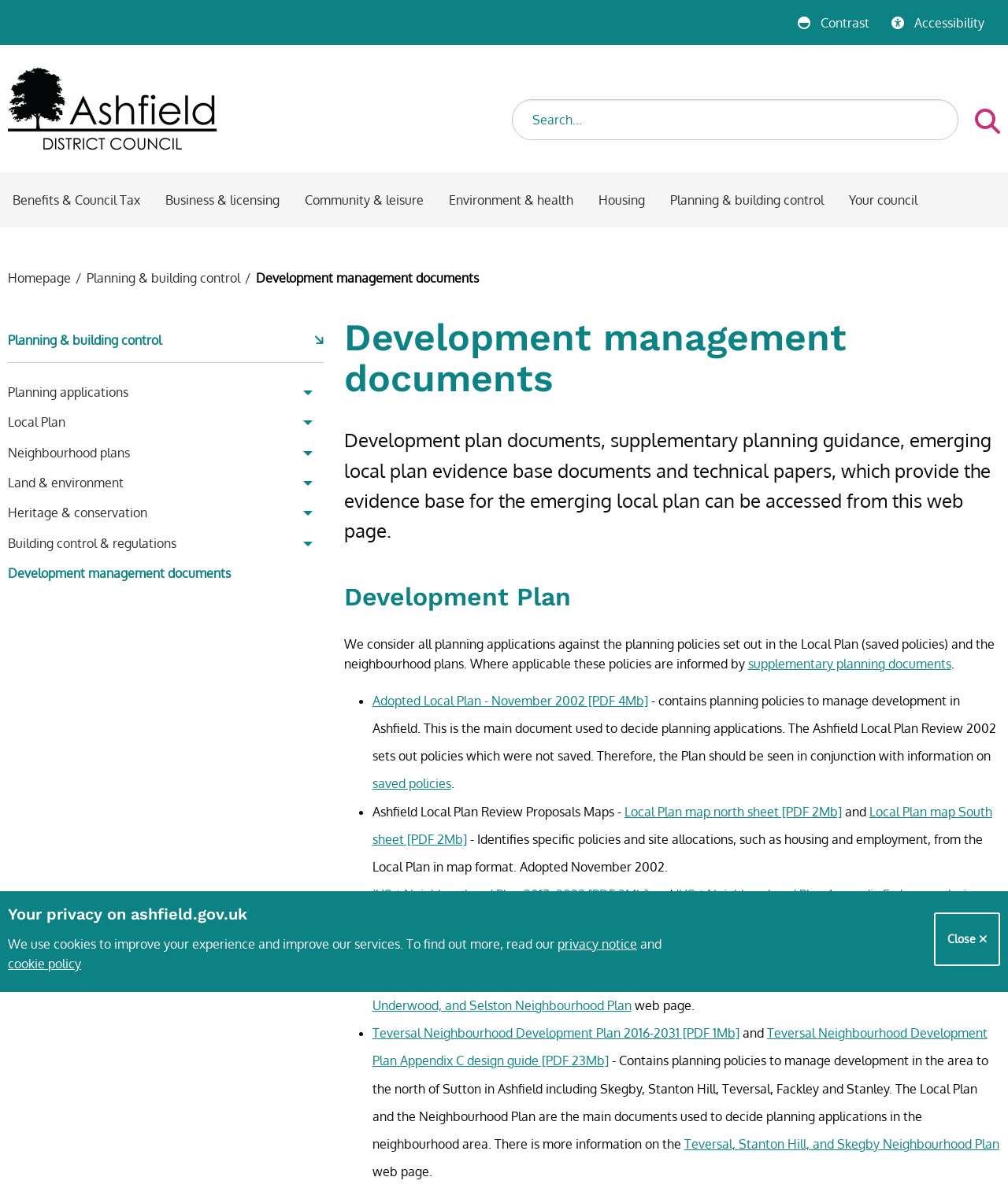Specify the bounding box coordinates for the region that must be clicked to perform the given instruction: "Click on the 'like this post' button".

None